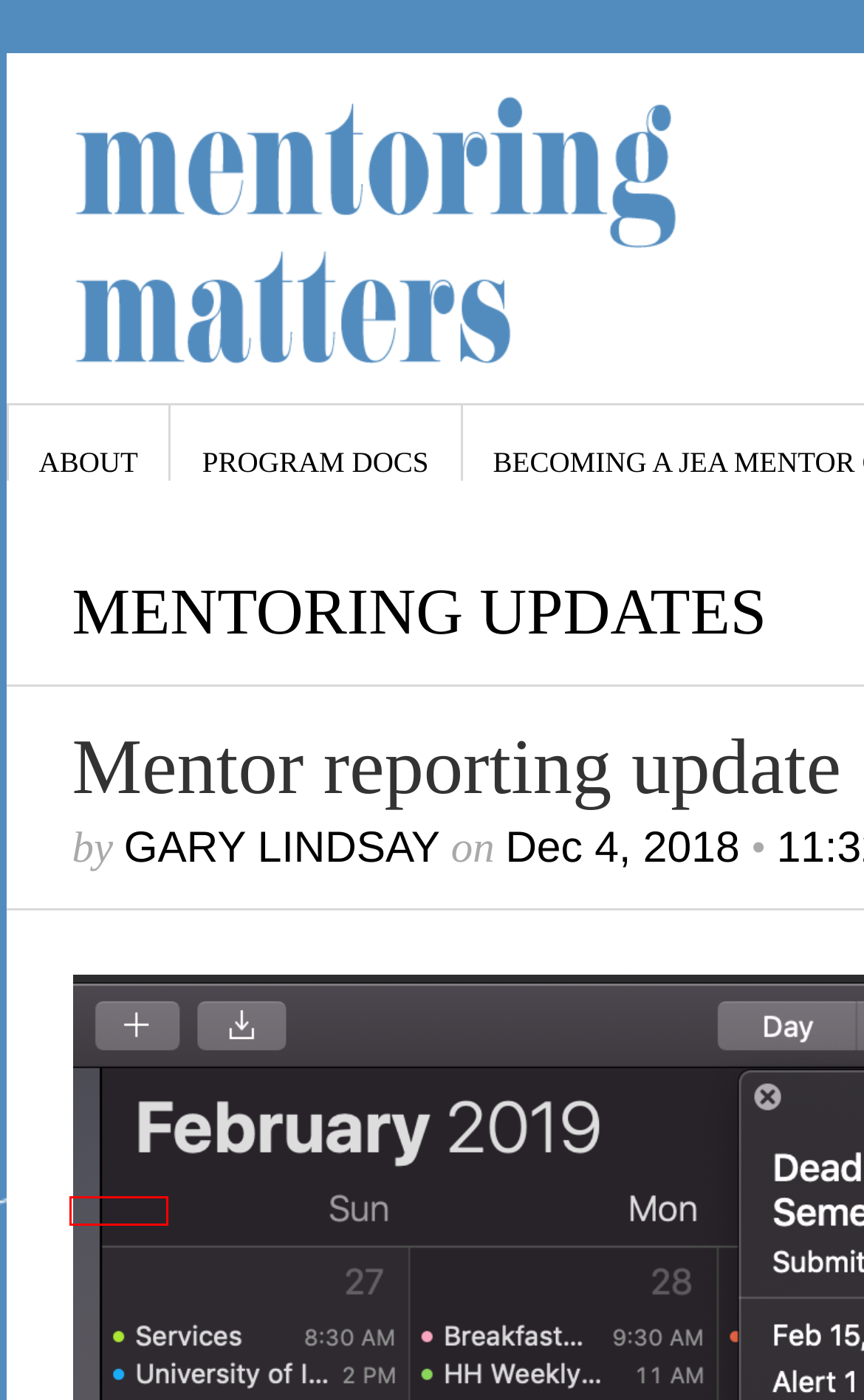Examine the screenshot of a webpage with a red bounding box around a specific UI element. Identify which webpage description best matches the new webpage that appears after clicking the element in the red bounding box. Here are the candidates:
A. Mentoring Matters newsletter | Mentoring Matters
B. Uncategorized | Mentoring Matters
C. Mentoring Updates | Mentoring Matters
D. About | Mentoring Matters
E. Scholastic Journalism | Mentoring Matters
F. Program Docs | Mentoring Matters
G. Mentoring Program - Journalism Education Association
H. Mentoring | Mentoring Matters

H